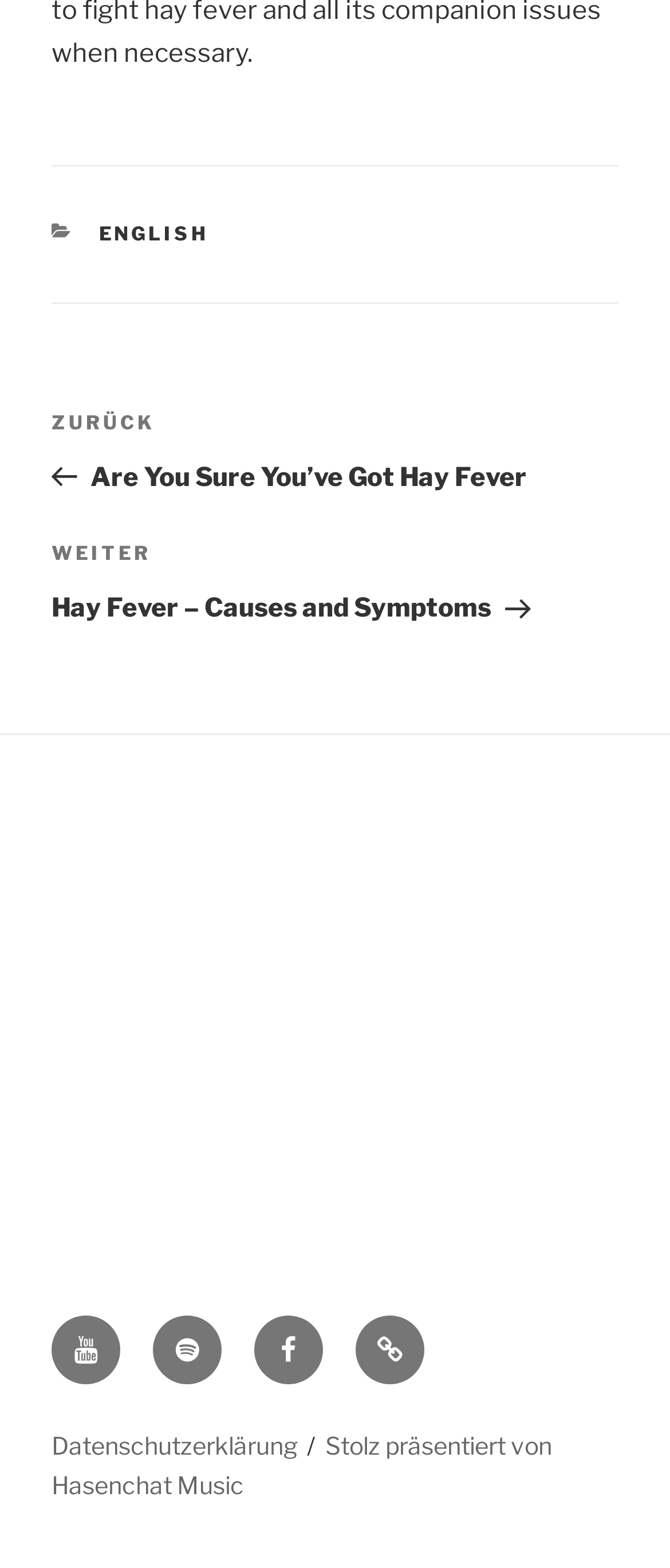Find the bounding box coordinates of the element's region that should be clicked in order to follow the given instruction: "View next post". The coordinates should consist of four float numbers between 0 and 1, i.e., [left, top, right, bottom].

[0.077, 0.343, 0.923, 0.398]